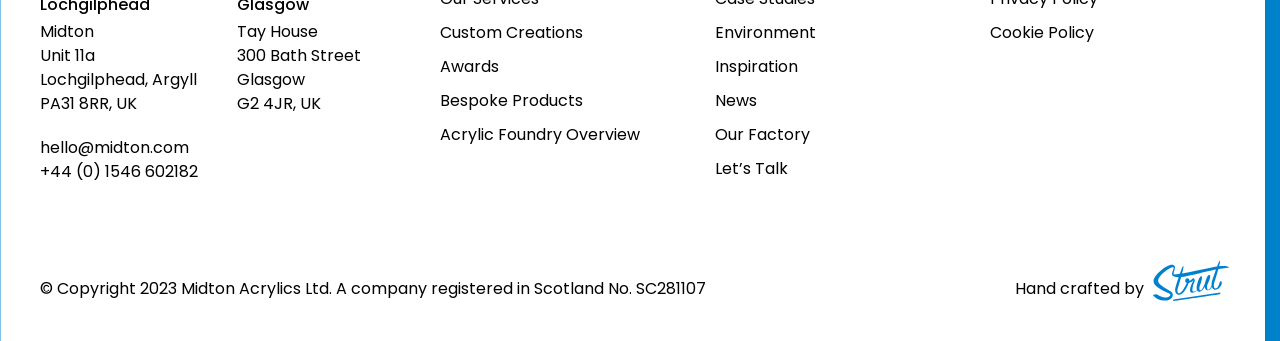Please identify the bounding box coordinates of the area that needs to be clicked to follow this instruction: "Read about the Environment".

[0.559, 0.063, 0.742, 0.133]